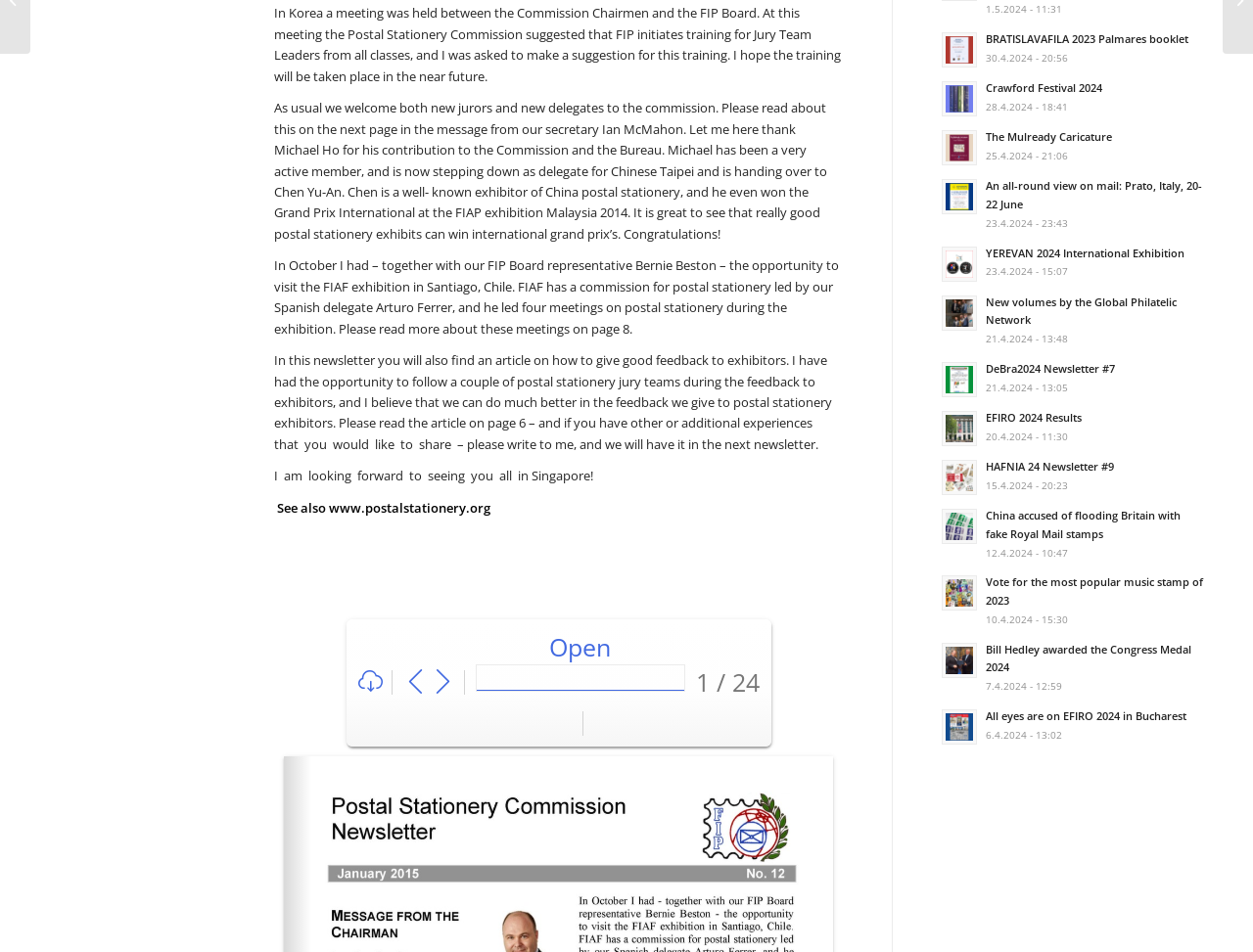Please determine the bounding box coordinates for the element with the description: "The Mulready Caricature25.4.2024 - 21:06".

[0.752, 0.133, 0.961, 0.174]